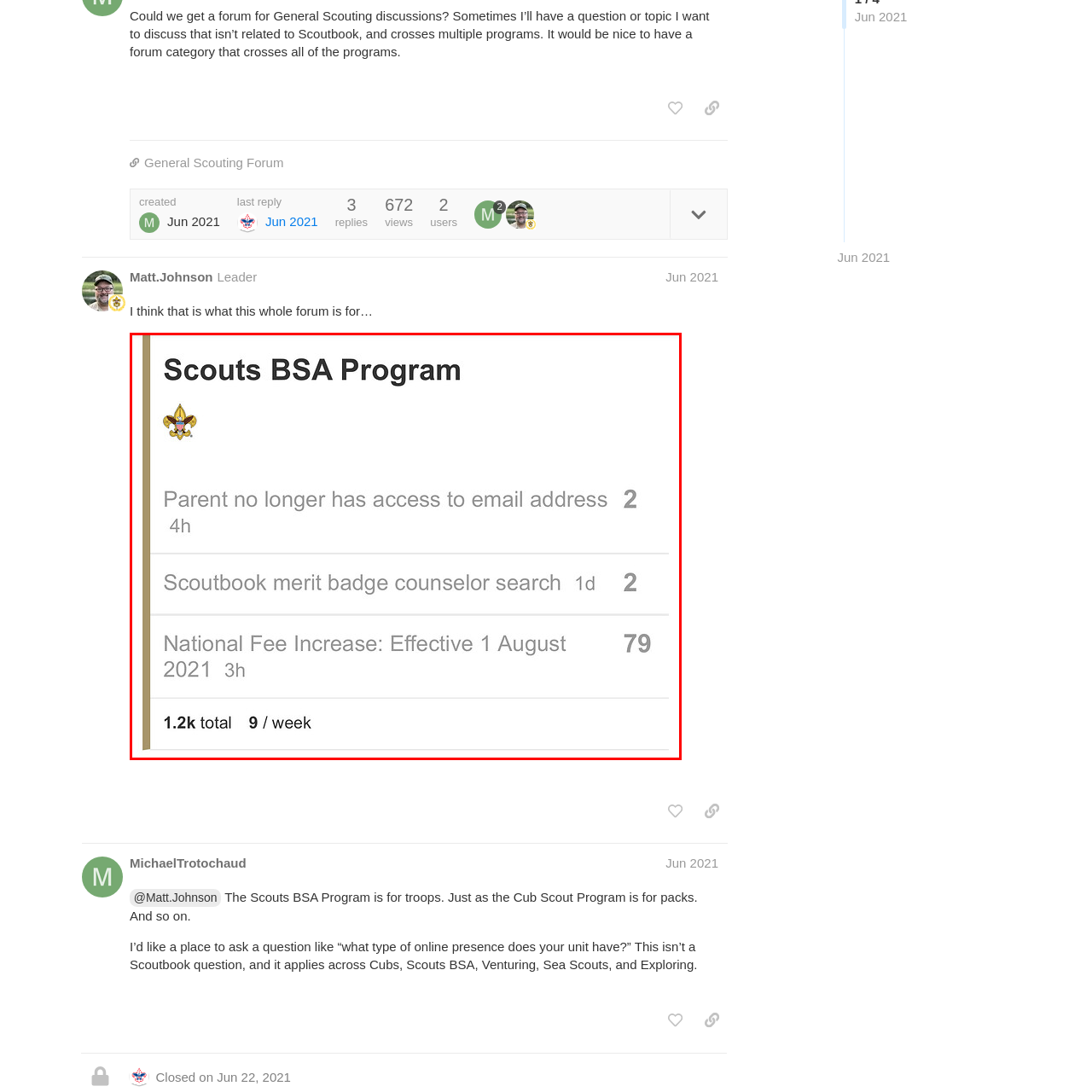Detail the visual elements present in the red-framed section of the image.

This image captures a section of the "Scouts BSA Program" forum, highlighting recent discussion topics among members. The title prominently displayed is "Scouts BSA Program," accompanied by the official Scouts BSA emblem, symbolizing the organization's commitment to scouting. 

The forum presents three recent posts: 

1. "Parent no longer has access to email address," indicating a recent query with 2 interactions, posted 4 hours ago.
2. "Scoutbook merit badge counselor search," which received 2 interactions and was shared 1 day ago.
3. "National Fee Increase: Effective 1 August 2021," a notable topic with 79 interactions, shared 3 hours ago.

The total activity on the forum is indicated to be 1.2k overall, with an average of 9 new discussions weekly, suggesting active engagement from the community. This snapshot reflects the program's vibrant discussions and the diverse concerns of its members.